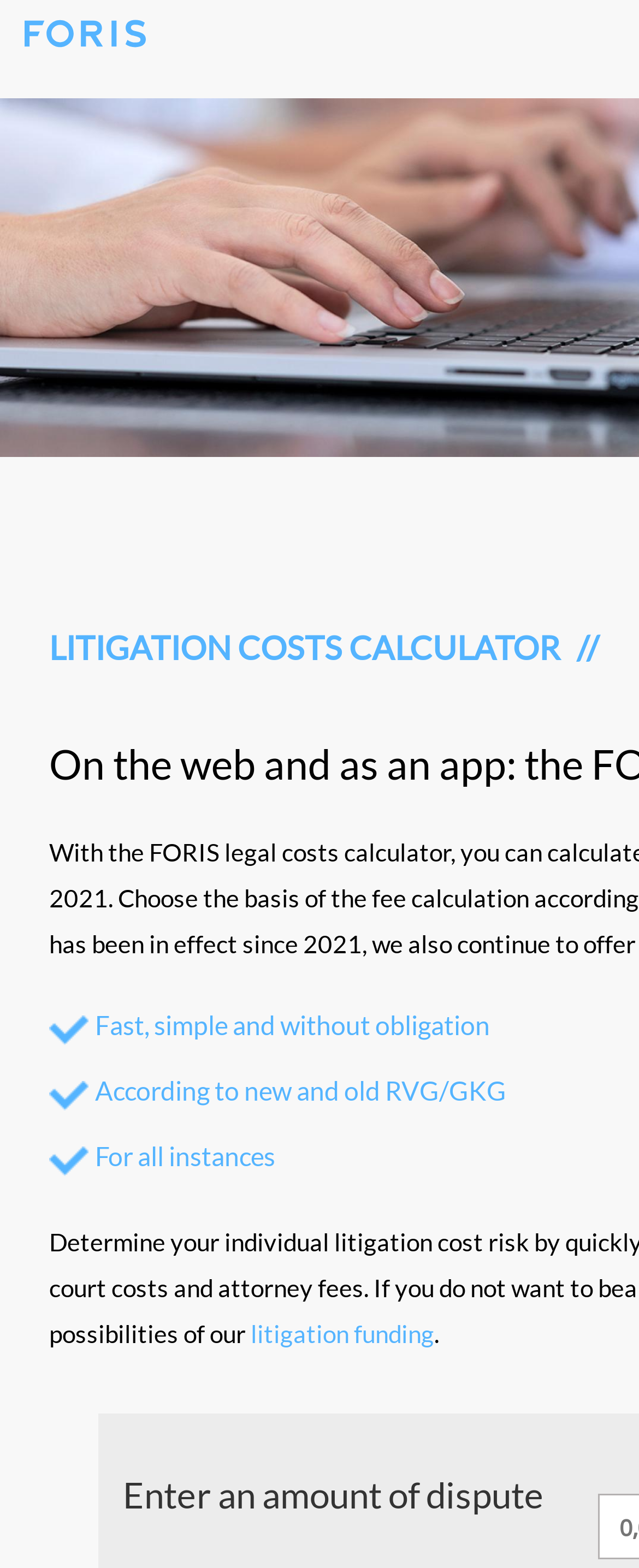Locate the bounding box coordinates of the UI element described by: "litigation funding". The bounding box coordinates should consist of four float numbers between 0 and 1, i.e., [left, top, right, bottom].

[0.392, 0.841, 0.679, 0.86]